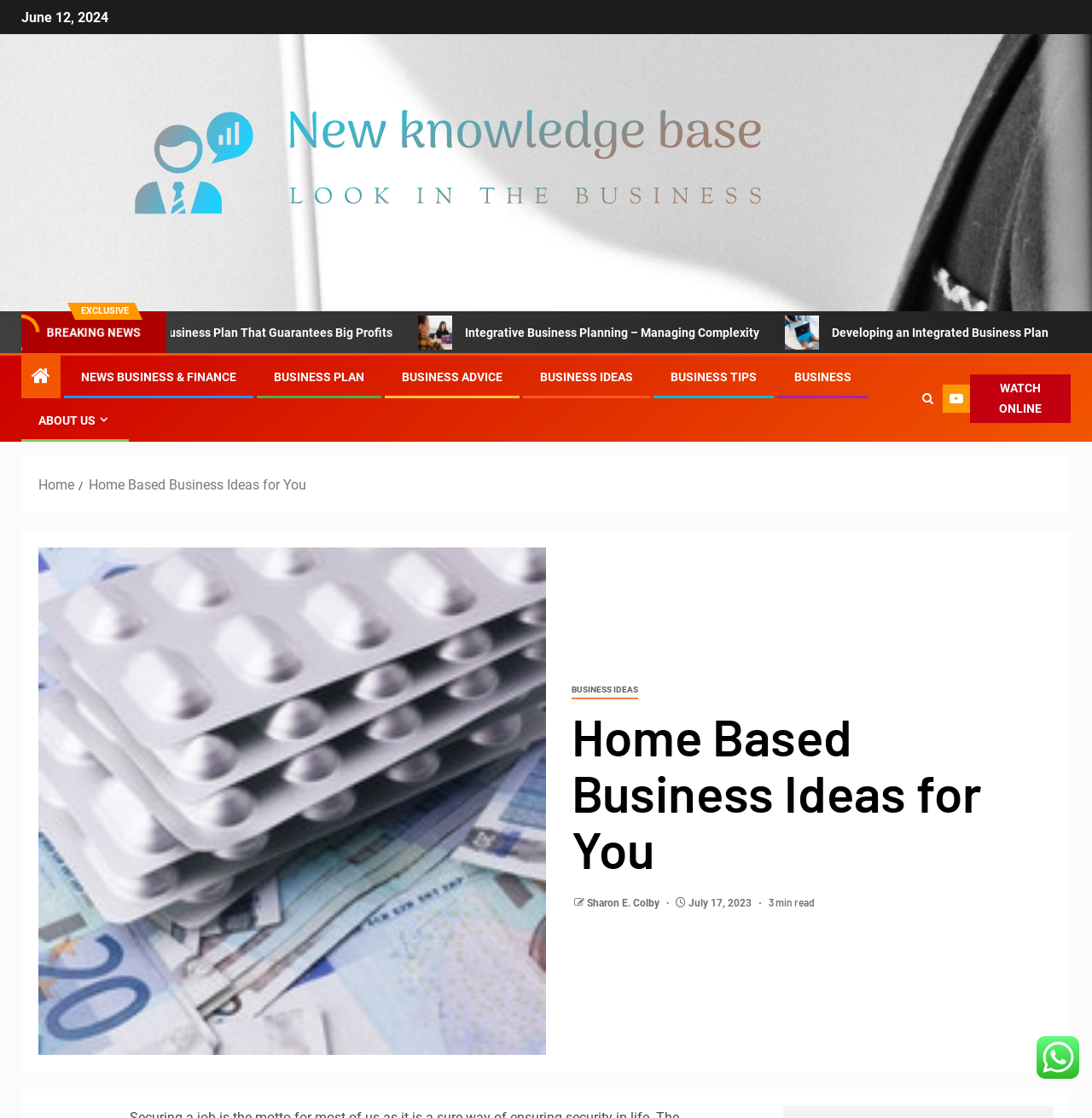Extract the text of the main heading from the webpage.

Home Based Business Ideas for You